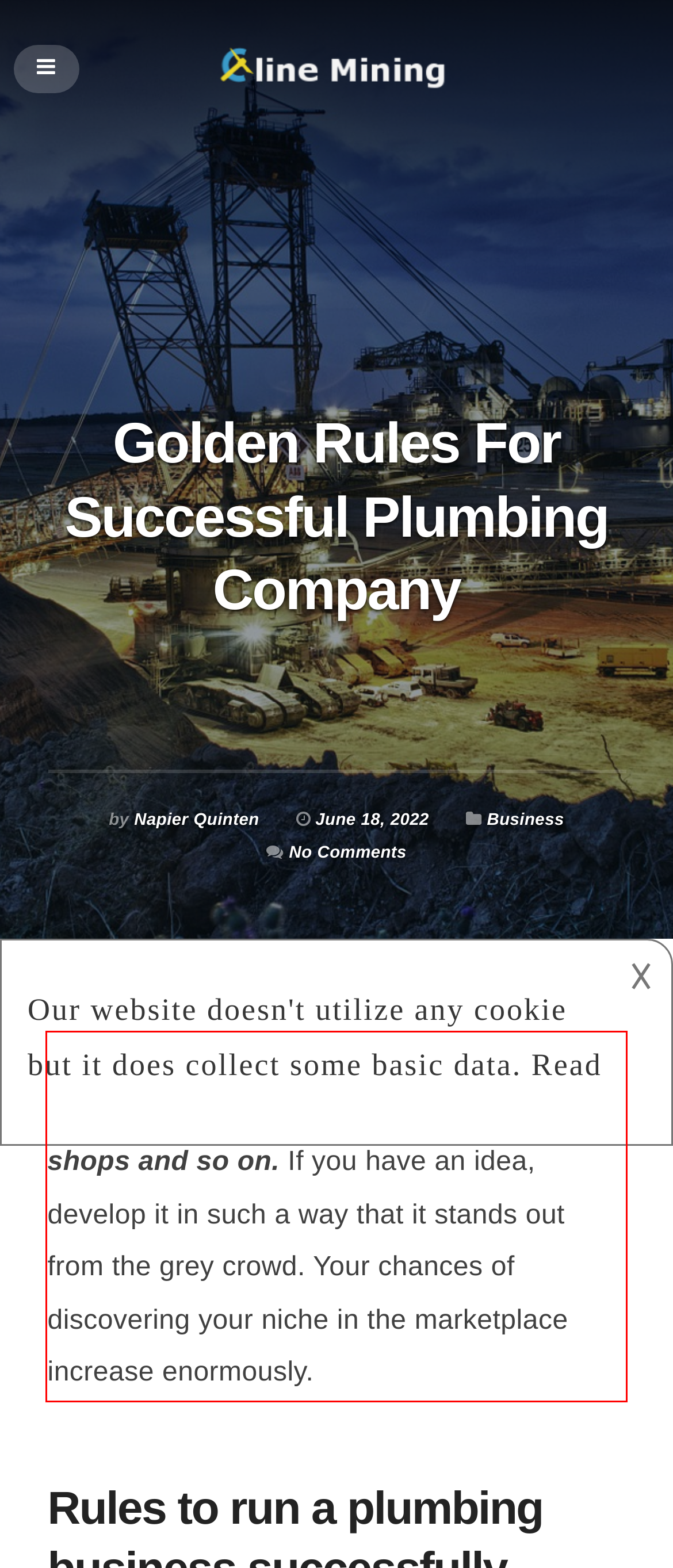From the provided screenshot, extract the text content that is enclosed within the red bounding box.

The market is full of average plumbers, drab internet startups, boring corner shops and so on. If you have an idea, develop it in such a way that it stands out from the grey crowd. Your chances of discovering your niche in the marketplace increase enormously.